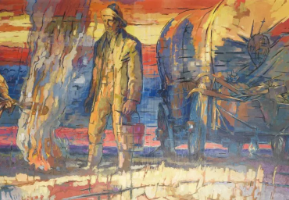Refer to the image and provide an in-depth answer to the question: 
Where is the mural 'The Homesteader's Campfire' located?

The location of the mural is mentioned in the last sentence of the caption, which states that it is located in the Nebraska State Capitol, showcasing the state's historical journey and connection to the spirit of exploration and settlement.